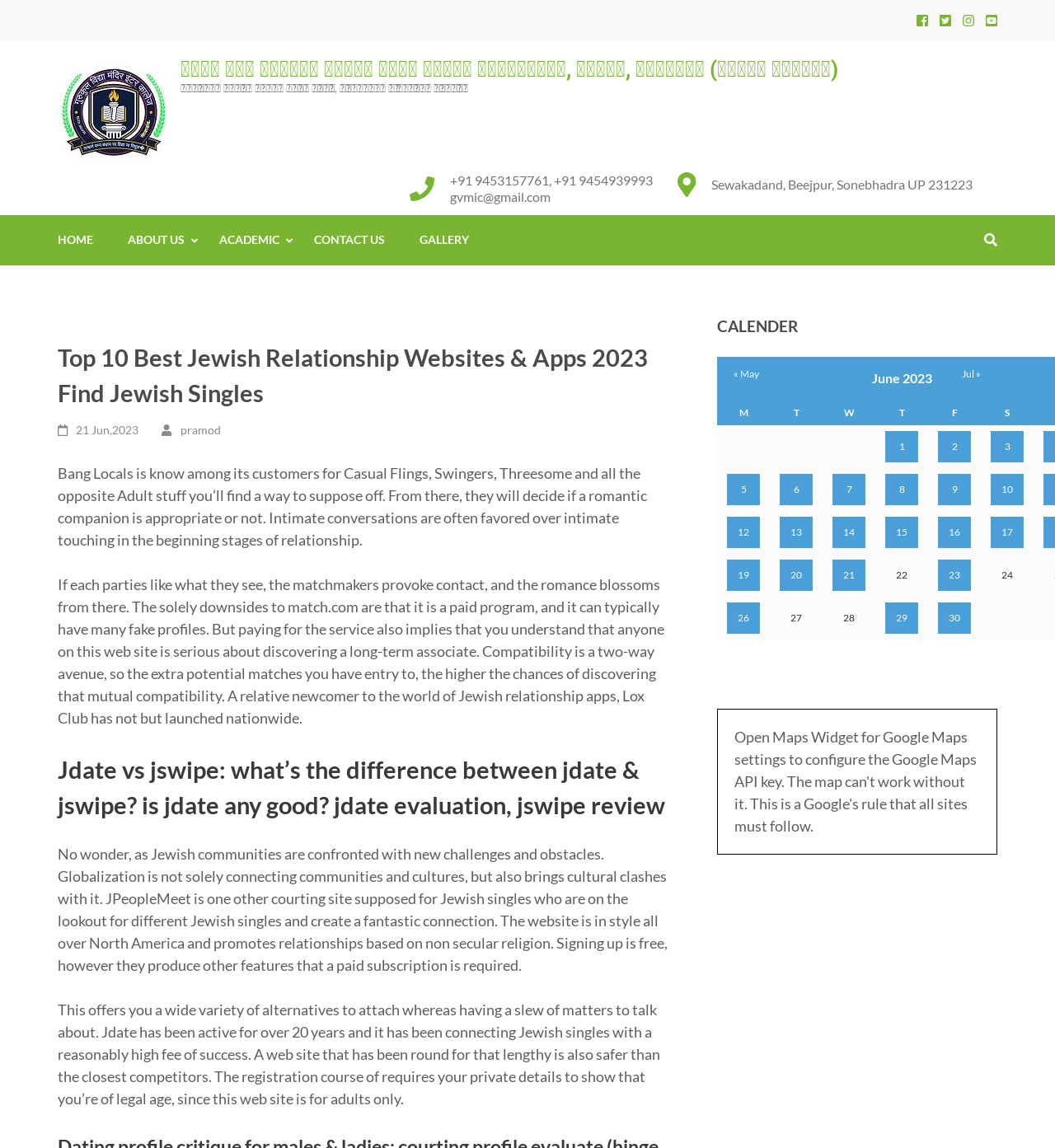Please determine the bounding box coordinates of the element to click on in order to accomplish the following task: "Click the CONTACT US link". Ensure the coordinates are four float numbers ranging from 0 to 1, i.e., [left, top, right, bottom].

[0.298, 0.187, 0.365, 0.231]